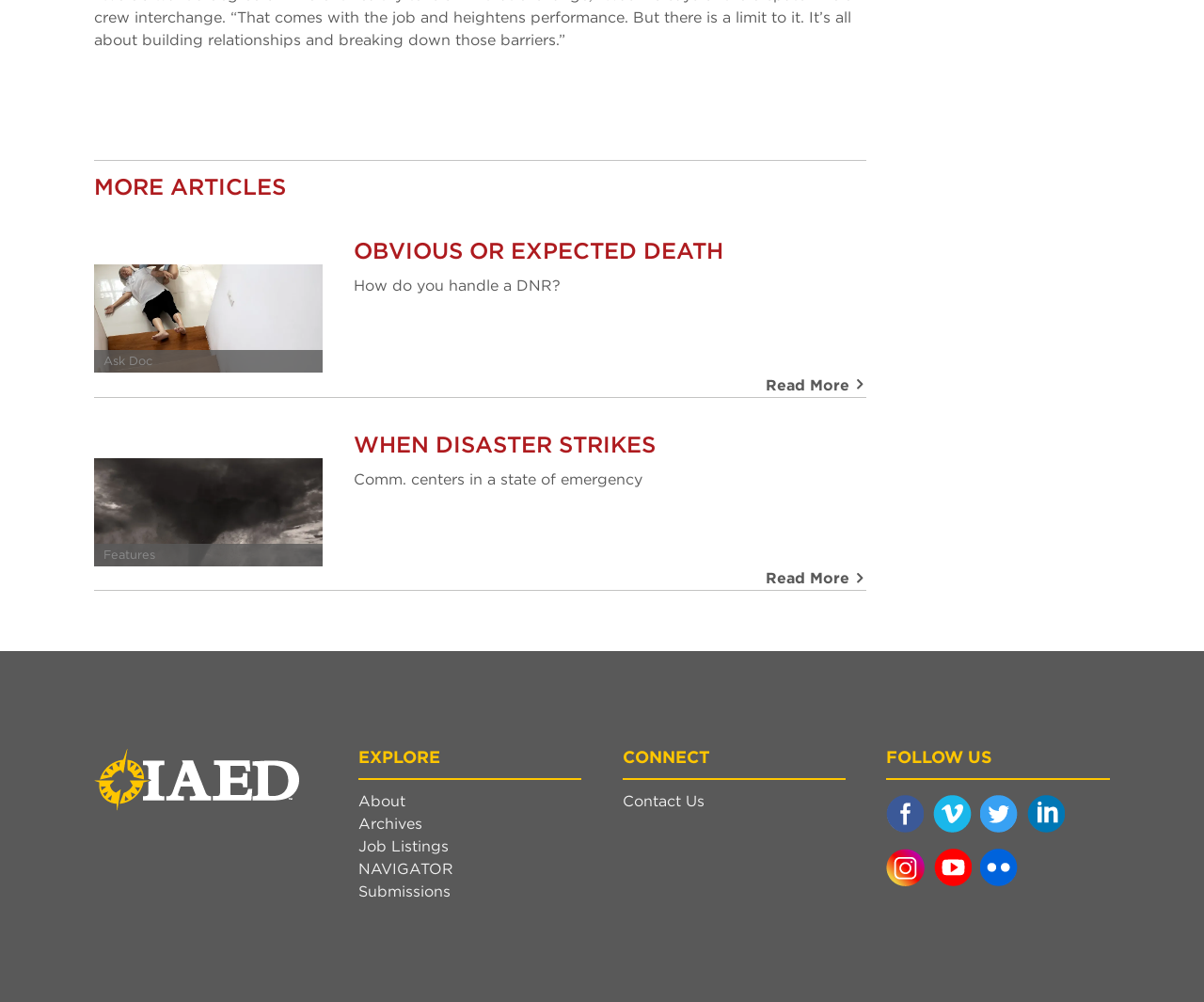What is the title of the first article?
Deliver a detailed and extensive answer to the question.

The first article has a heading element with the text 'OBVIOUS OR EXPECTED DEATH', which is the title of the article.